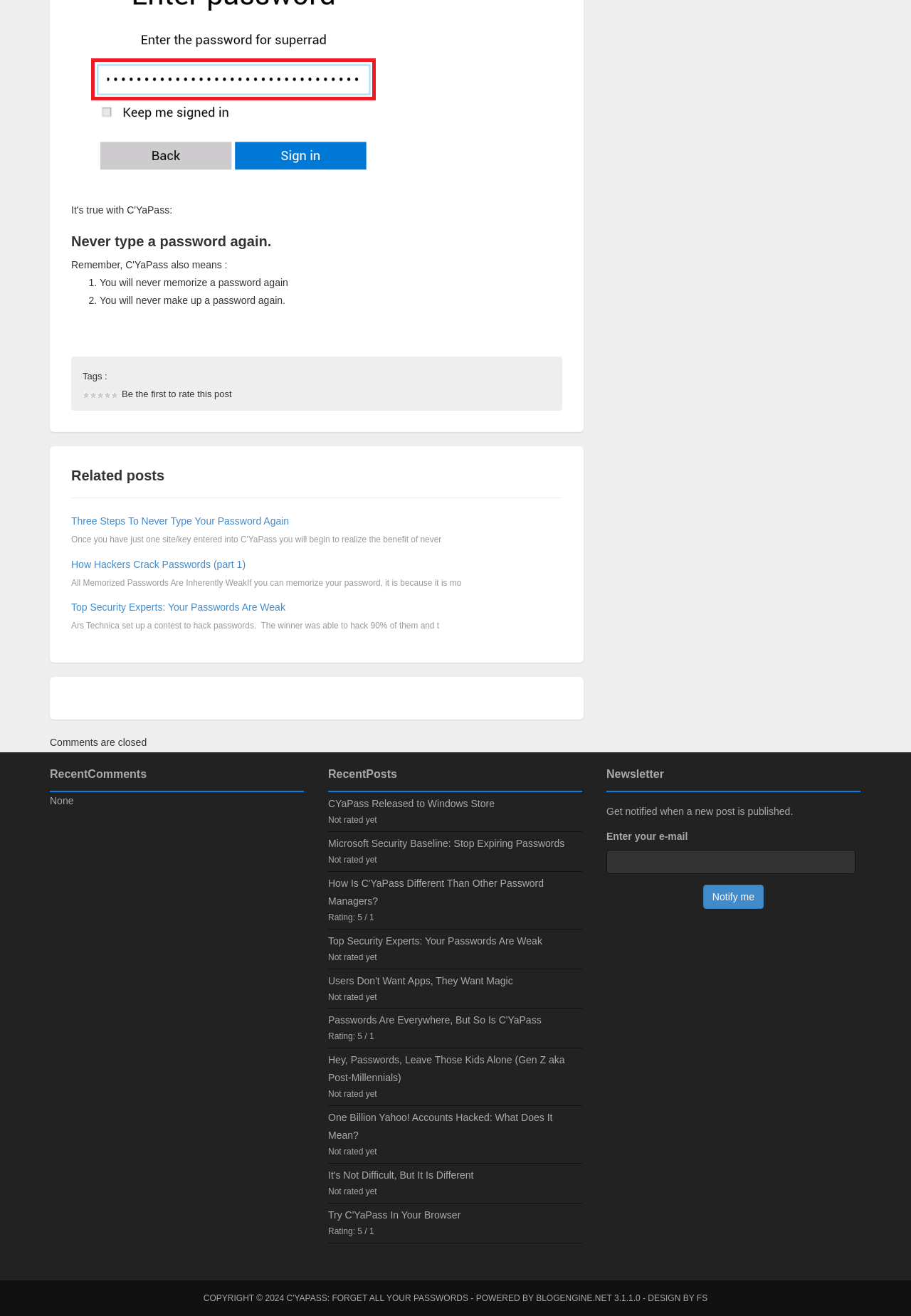Identify the bounding box coordinates necessary to click and complete the given instruction: "Click the link to read 'Three Steps To Never Type Your Password Again'".

[0.078, 0.392, 0.317, 0.4]